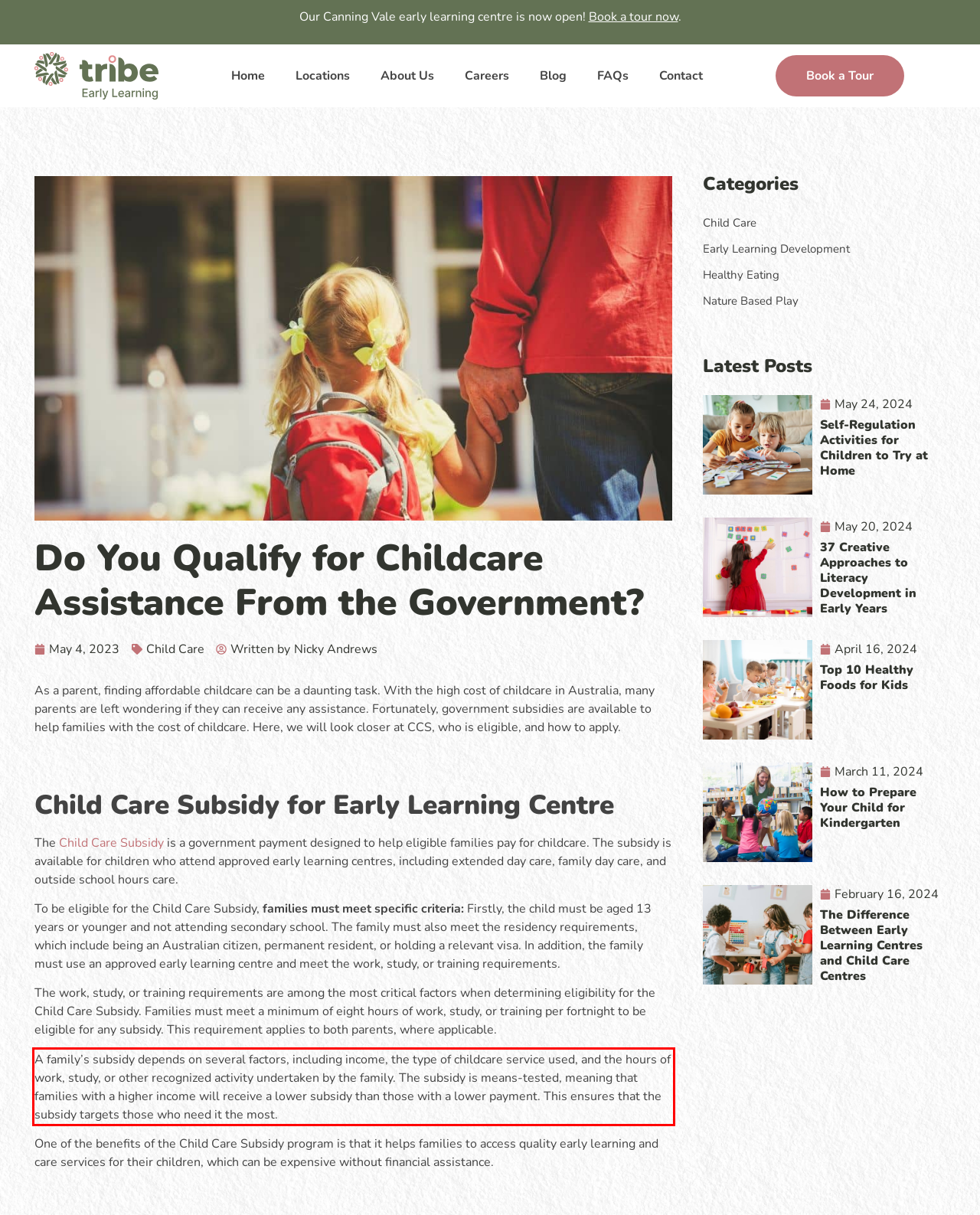Given a screenshot of a webpage with a red bounding box, please identify and retrieve the text inside the red rectangle.

A family’s subsidy depends on several factors, including income, the type of childcare service used, and the hours of work, study, or other recognized activity undertaken by the family. The subsidy is means-tested, meaning that families with a higher income will receive a lower subsidy than those with a lower payment. This ensures that the subsidy targets those who need it the most.